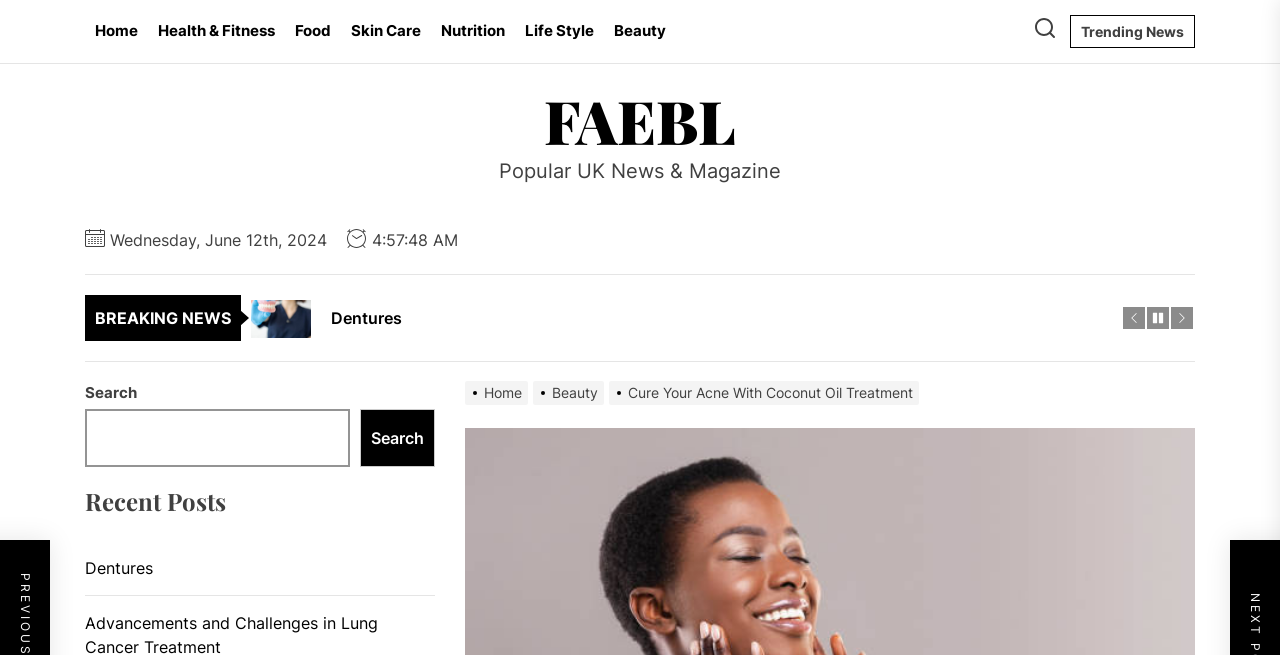What is the date displayed on the webpage?
Based on the image, respond with a single word or phrase.

Wednesday, June 12th, 2024